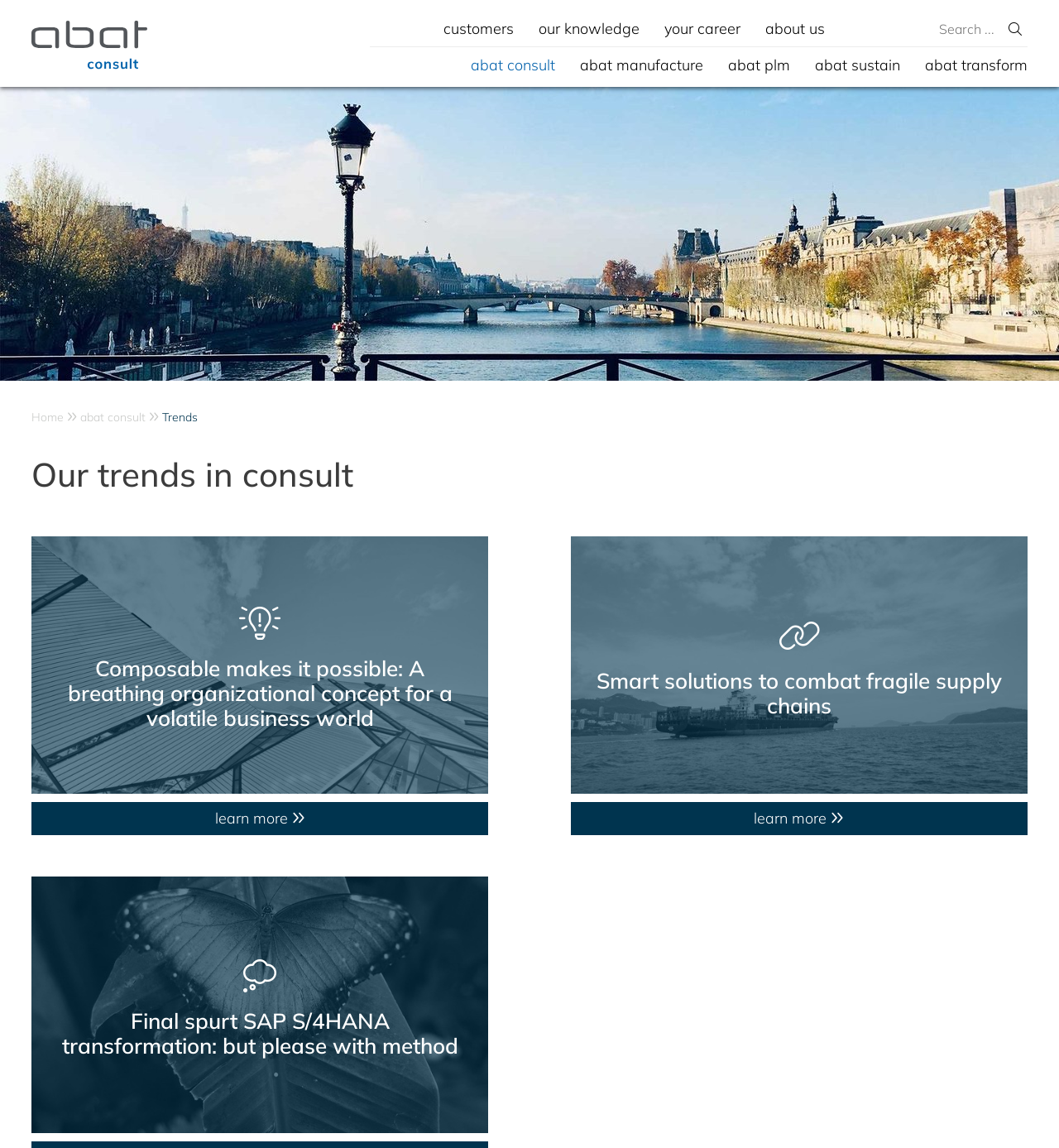Please find the bounding box coordinates of the section that needs to be clicked to achieve this instruction: "Learn more about Composable".

[0.03, 0.698, 0.461, 0.727]